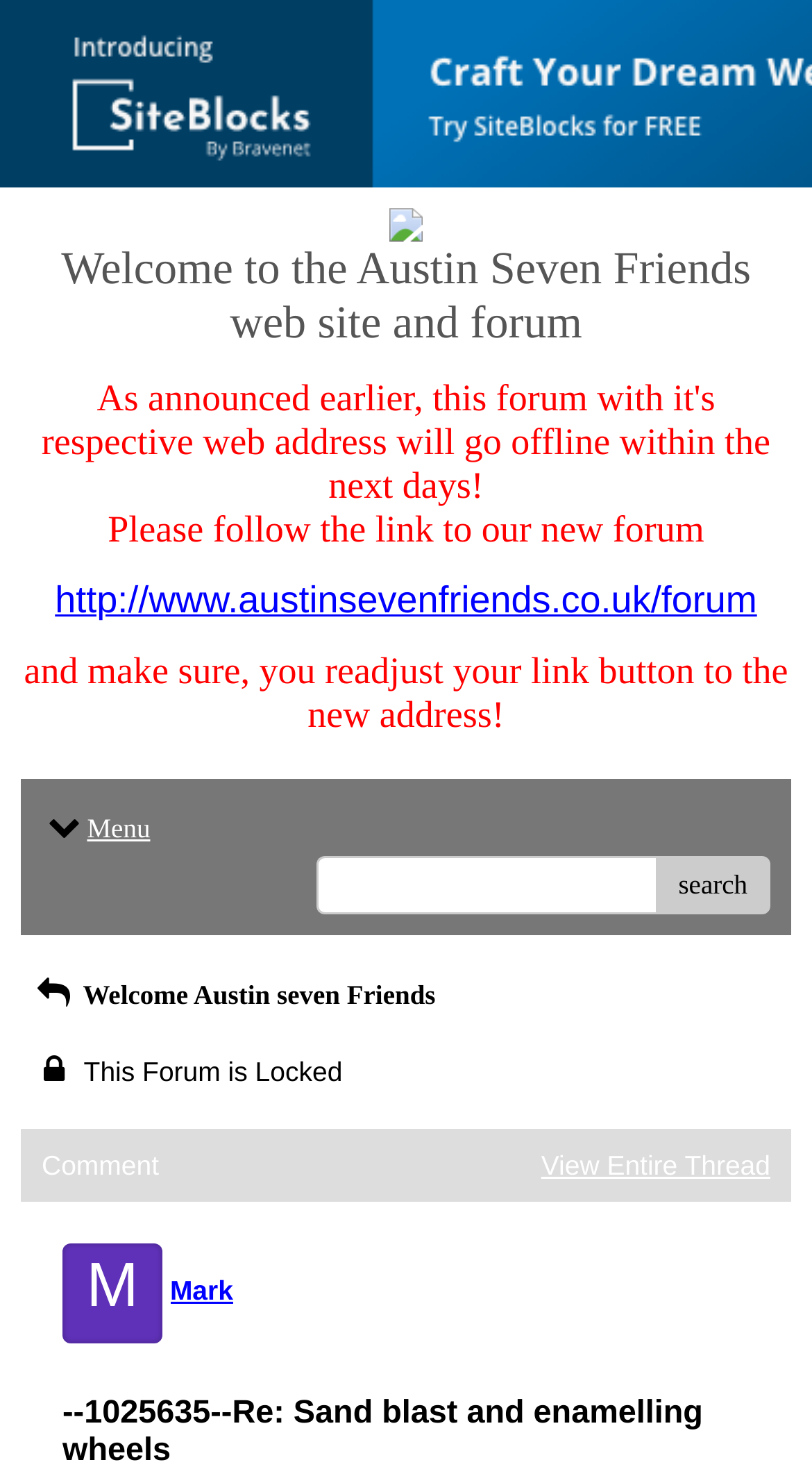Given the description of the UI element: "parent_node: search name="searchfor"", predict the bounding box coordinates in the form of [left, top, right, bottom], with each value being a float between 0 and 1.

[0.39, 0.58, 0.923, 0.619]